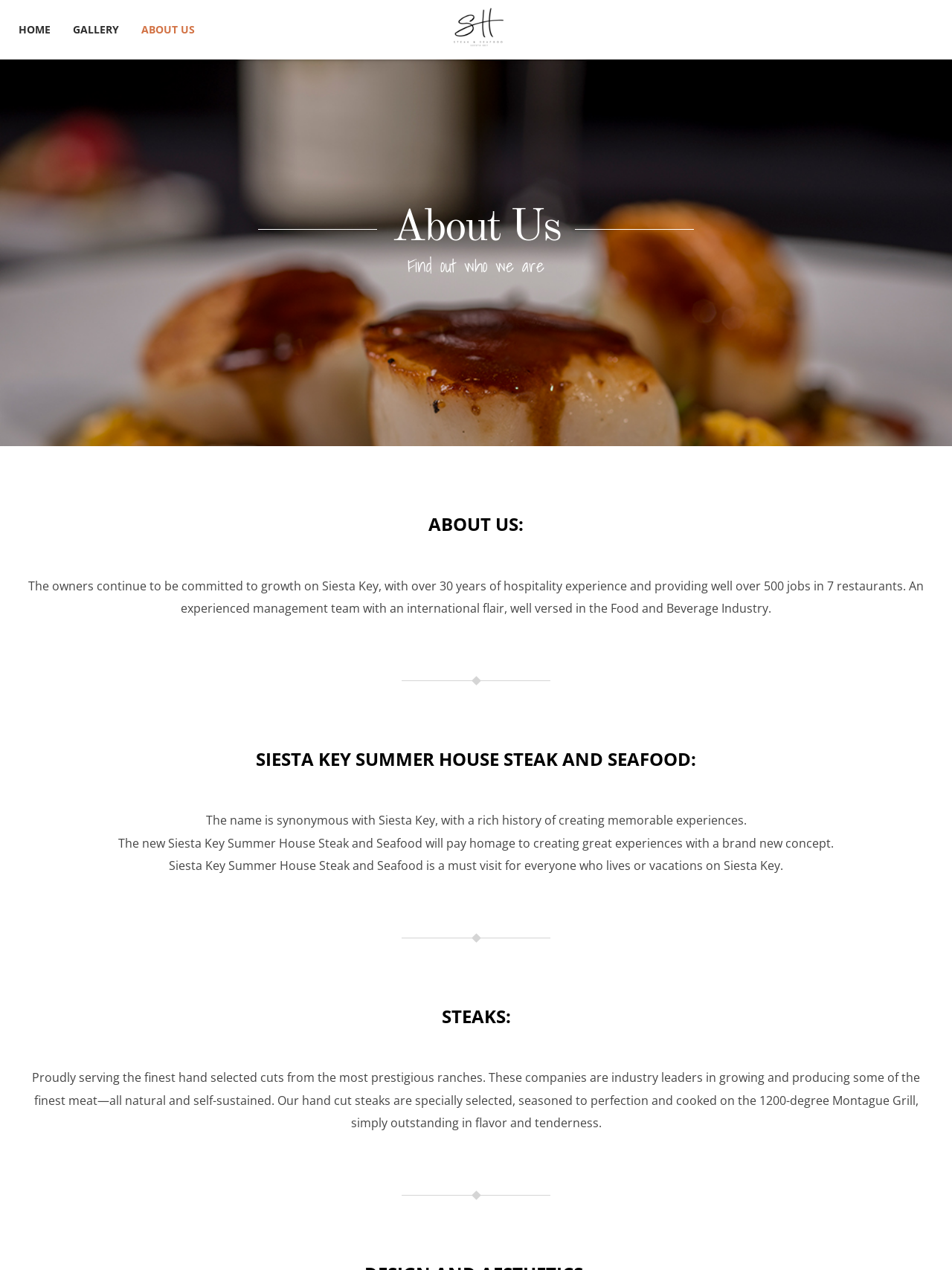What is the name of the restaurant?
Please interpret the details in the image and answer the question thoroughly.

I found the answer by looking at the heading 'SIESTA KEY SUMMER HOUSE STEAK AND SEAFOOD:' and the surrounding text, which suggests that Siesta Key Summer House Steak and Seafood is a restaurant.